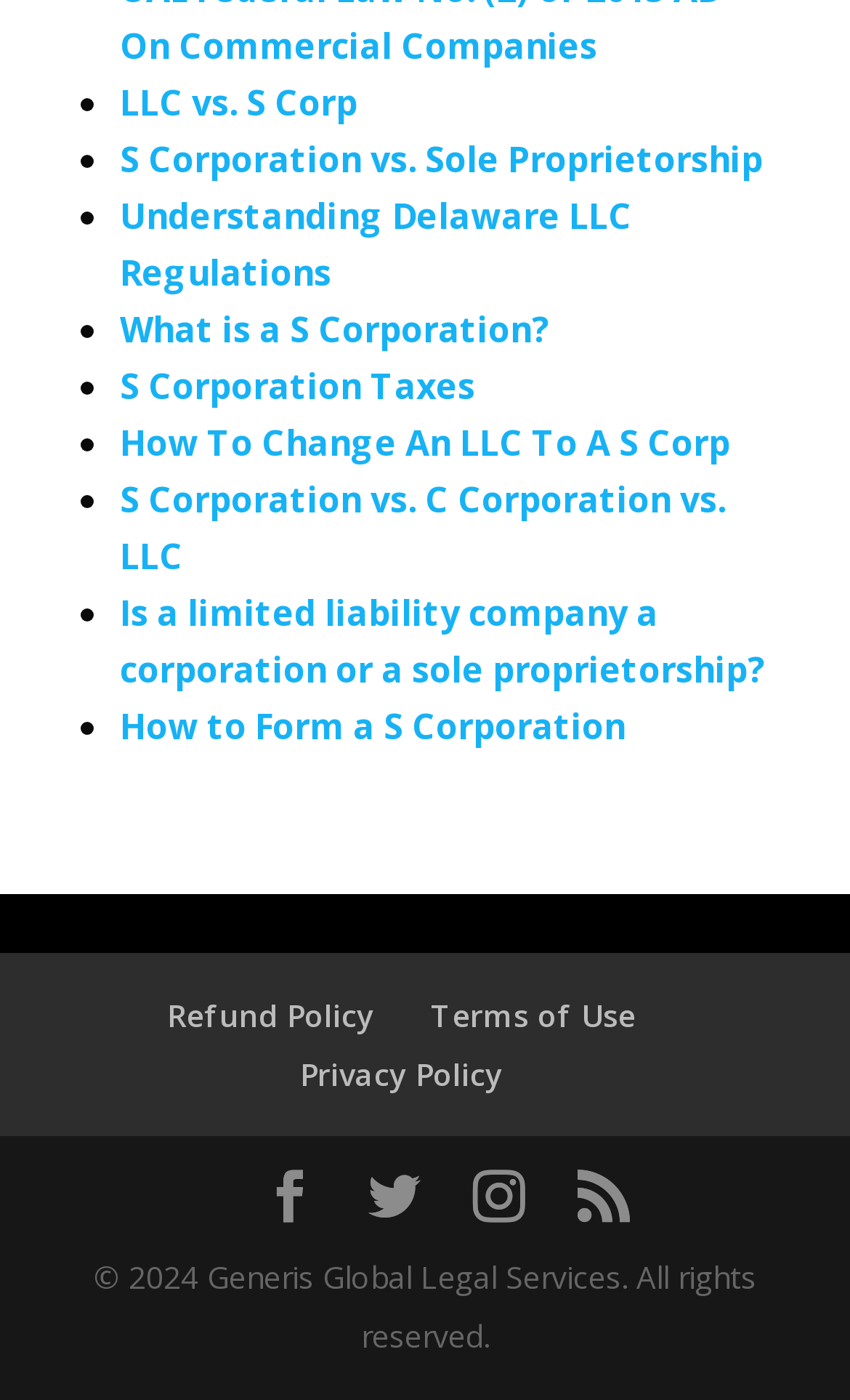Identify the bounding box for the UI element specified in this description: "S Corporation vs. Sole Proprietorship". The coordinates must be four float numbers between 0 and 1, formatted as [left, top, right, bottom].

[0.141, 0.096, 0.897, 0.13]